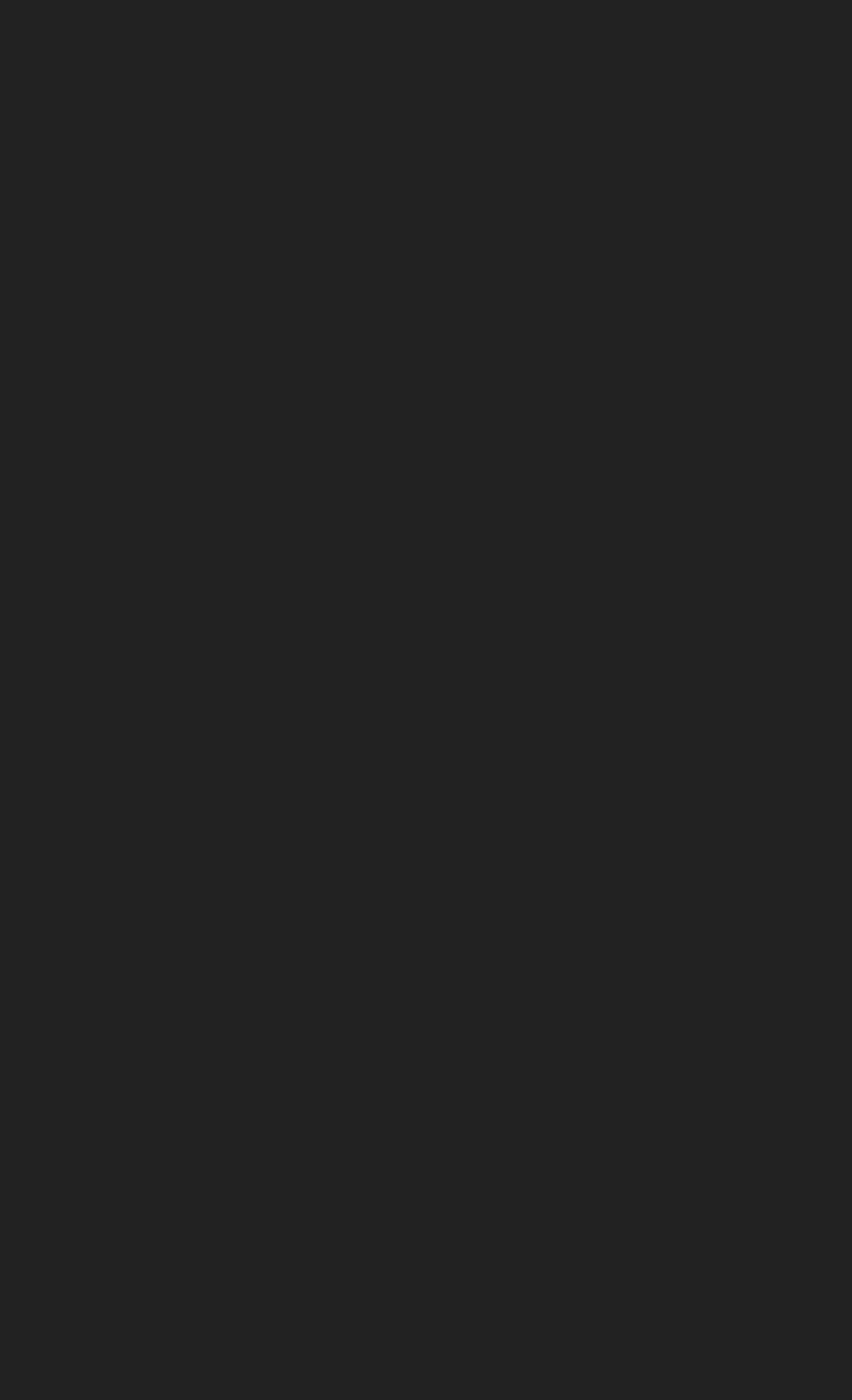How many social media links are there?
Analyze the image and deliver a detailed answer to the question.

There are four social media links at the bottom of the webpage, which are Linkedin, Facebook, Twitter, and RSS, each represented by an icon and a link.